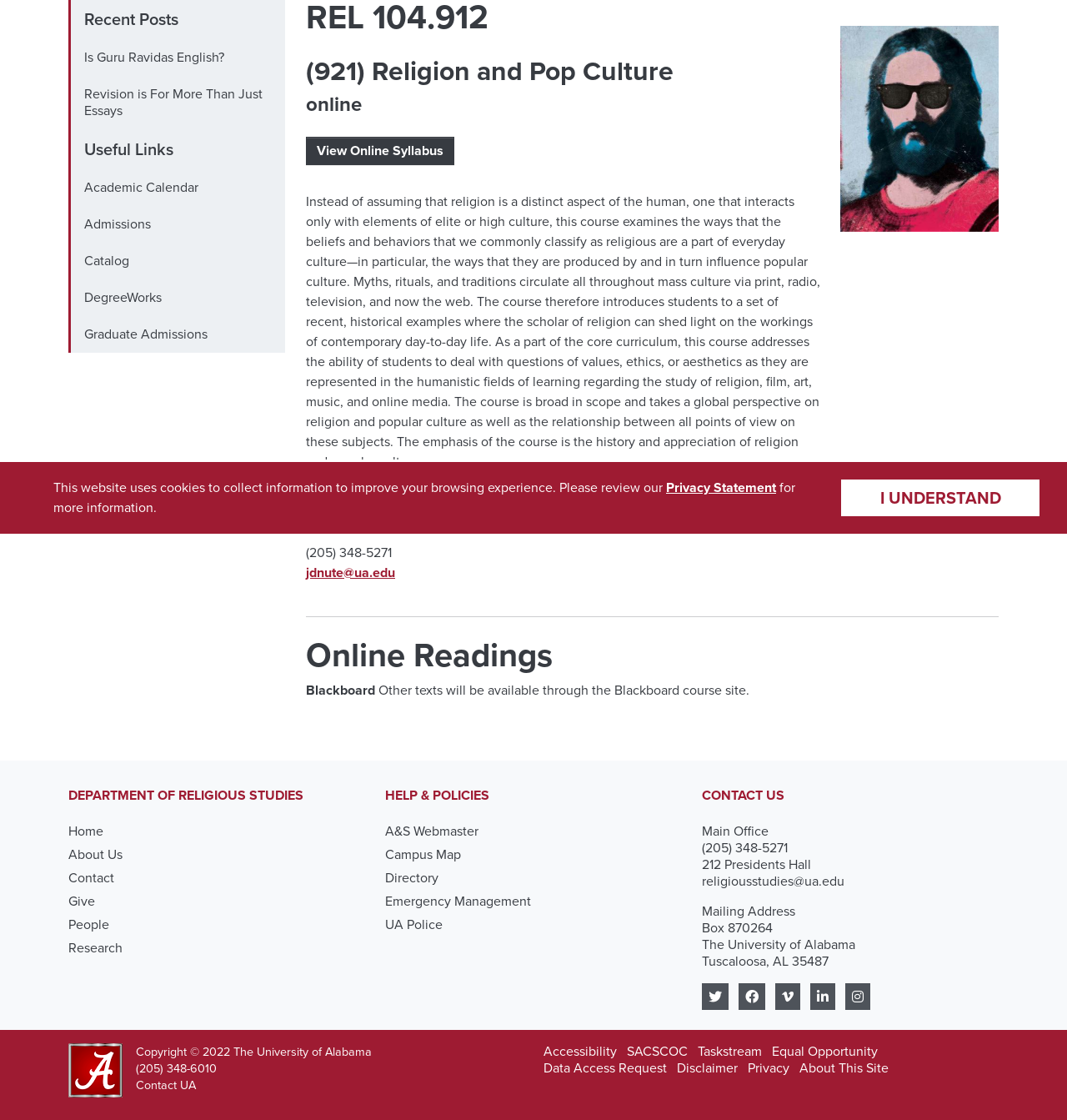From the webpage screenshot, identify the region described by Campus Map. Provide the bounding box coordinates as (top-left x, top-left y, bottom-right x, bottom-right y), with each value being a floating point number between 0 and 1.

[0.361, 0.754, 0.432, 0.771]